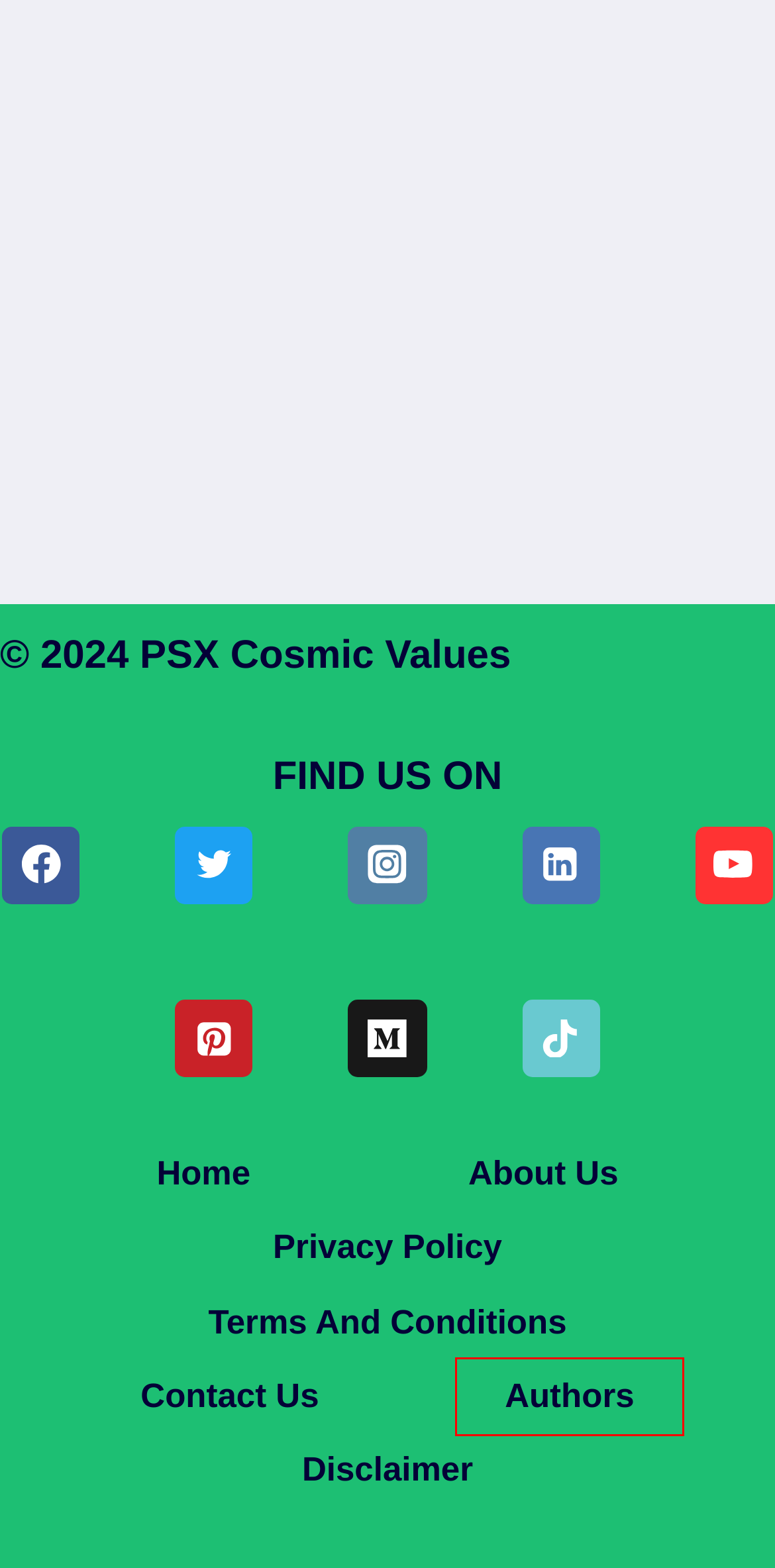Observe the provided screenshot of a webpage that has a red rectangle bounding box. Determine the webpage description that best matches the new webpage after clicking the element inside the red bounding box. Here are the candidates:
A. Disclaimer - PSX Cosmic Values
B. Contact Us - PSX Cosmic Values
C. About Us - PSX Cosmic Values
D. How Do You Teach The "Leave It" Command To Dogs?
E. Cosmic Values - Pet Simulator X
F. Authors - PSX Cosmic Values
G. Terms And Conditions
H. Privacy Policy - PSX Cosmic Values

F